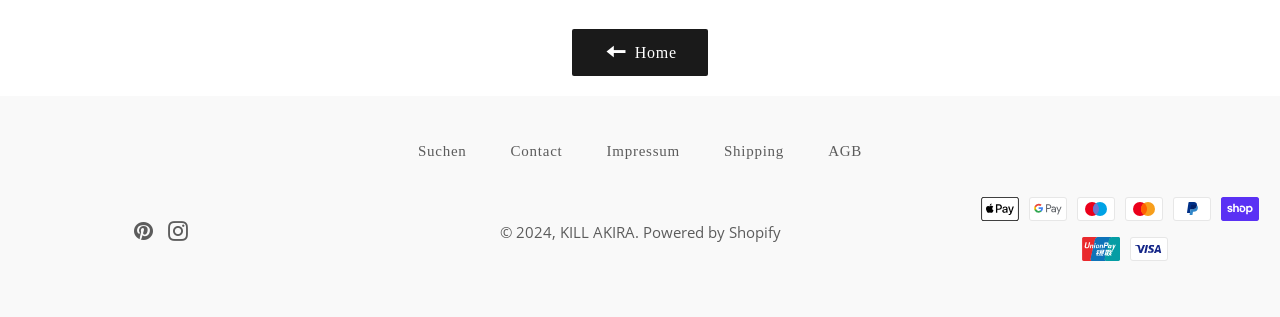What is the company name mentioned in the footer?
Refer to the image and provide a detailed answer to the question.

The company name is mentioned in the footer section of the webpage, specifically in the link element with the text 'KILL AKIRA'.